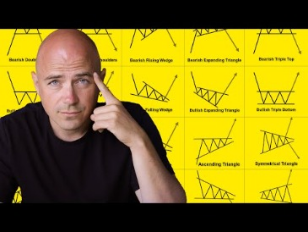Explain the image with as much detail as possible.

The image features a man deep in thought, positioned against a backdrop of various Forex chart patterns. His expression suggests contemplation or analysis, emphasizing the nuanced nature of trading. The background is bright yellow and includes detailed illustrations of different pattern types such as the Bullish and Bearish Wedges, Ascending Triangle, and Symmetrical Triangle. This visual serves to highlight the importance of recognizing these patterns when trading, underscoring that successful trading strategies often depend on the ability to interpret such technical indicators effectively. The overall composition conveys a sense of focus on mastering the complexities of Forex trading.